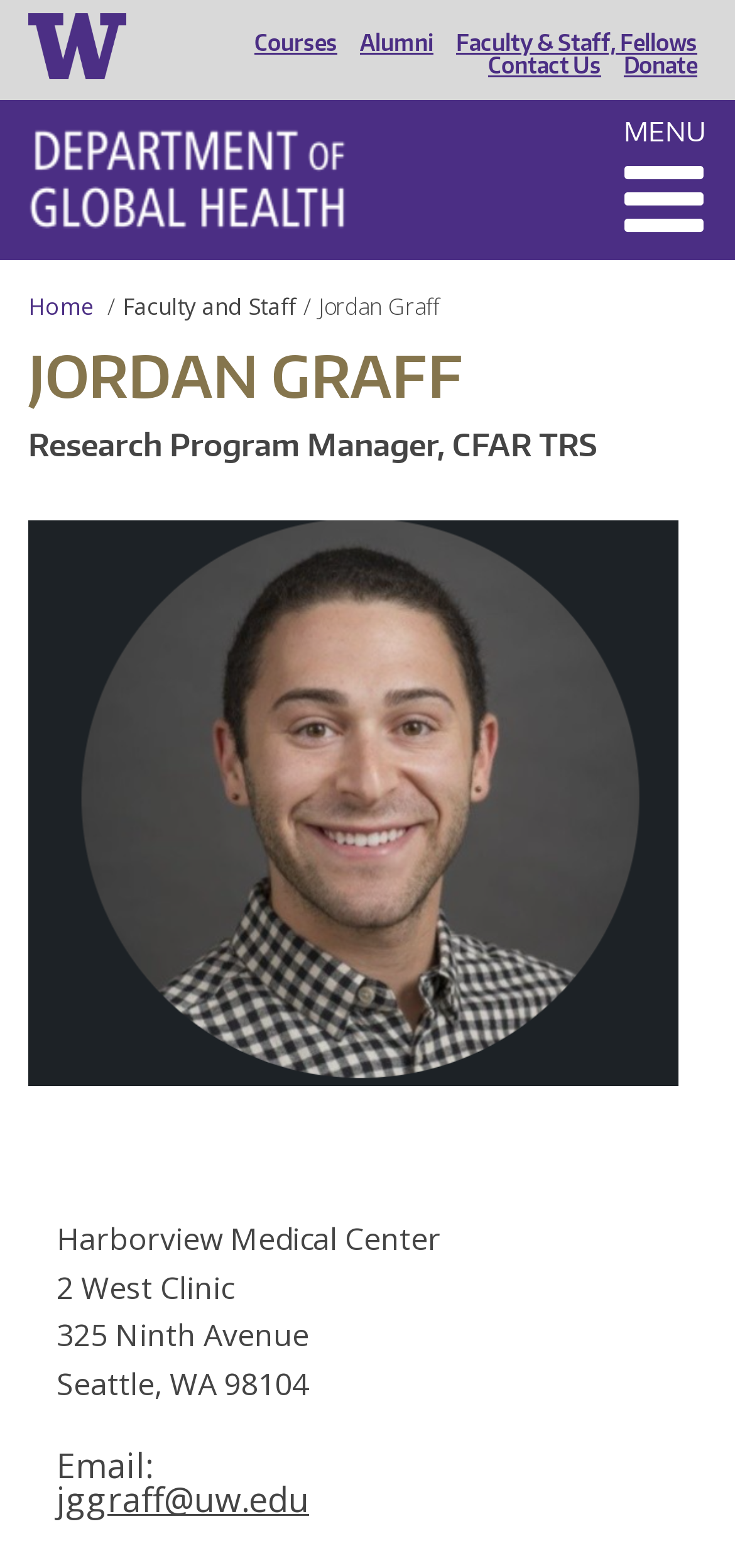Identify the bounding box coordinates for the region to click in order to carry out this instruction: "view Courses". Provide the coordinates using four float numbers between 0 and 1, formatted as [left, top, right, bottom].

[0.333, 0.02, 0.472, 0.035]